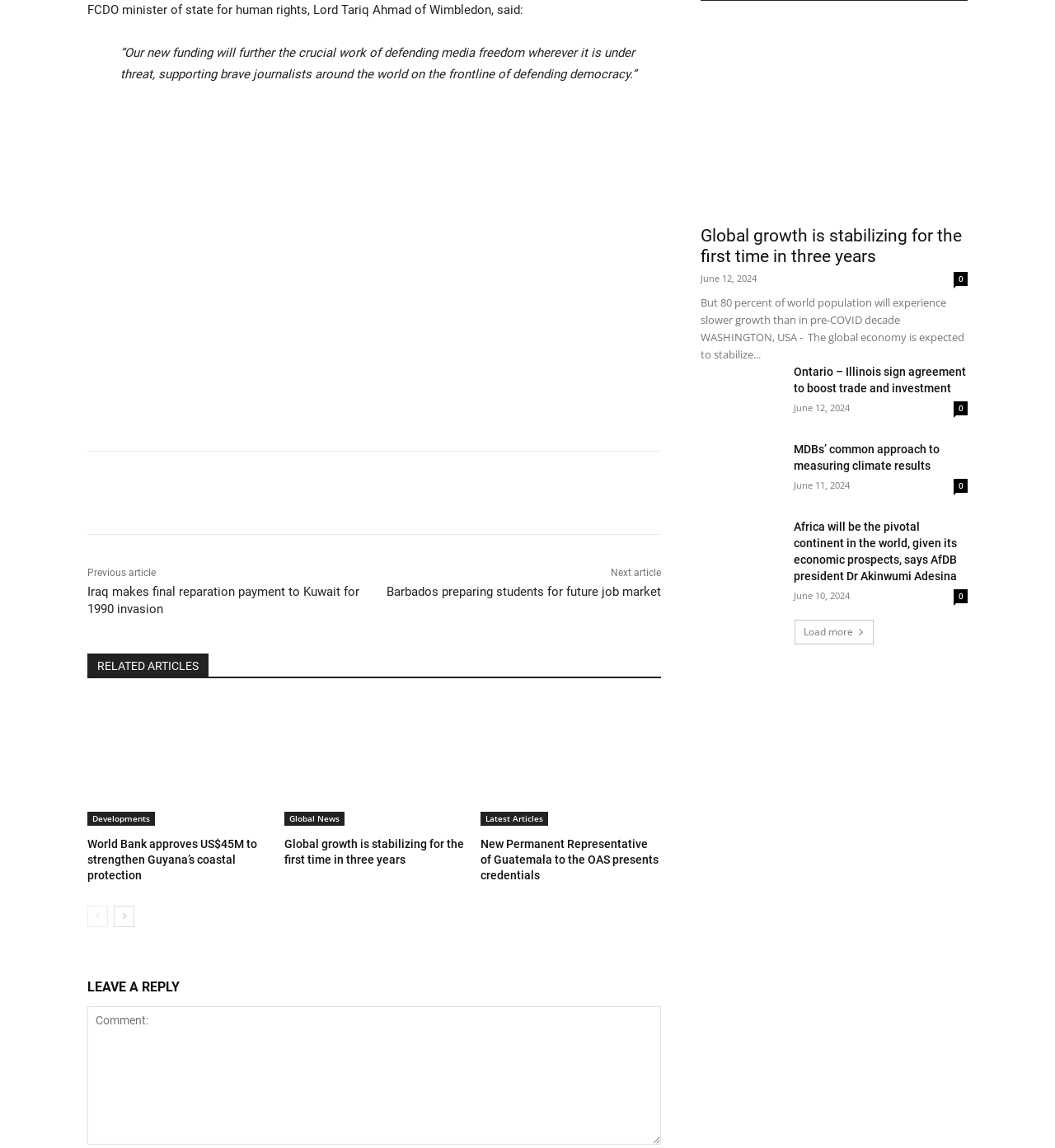What is the purpose of the 'Share' button?
Relying on the image, give a concise answer in one word or a brief phrase.

To share the article